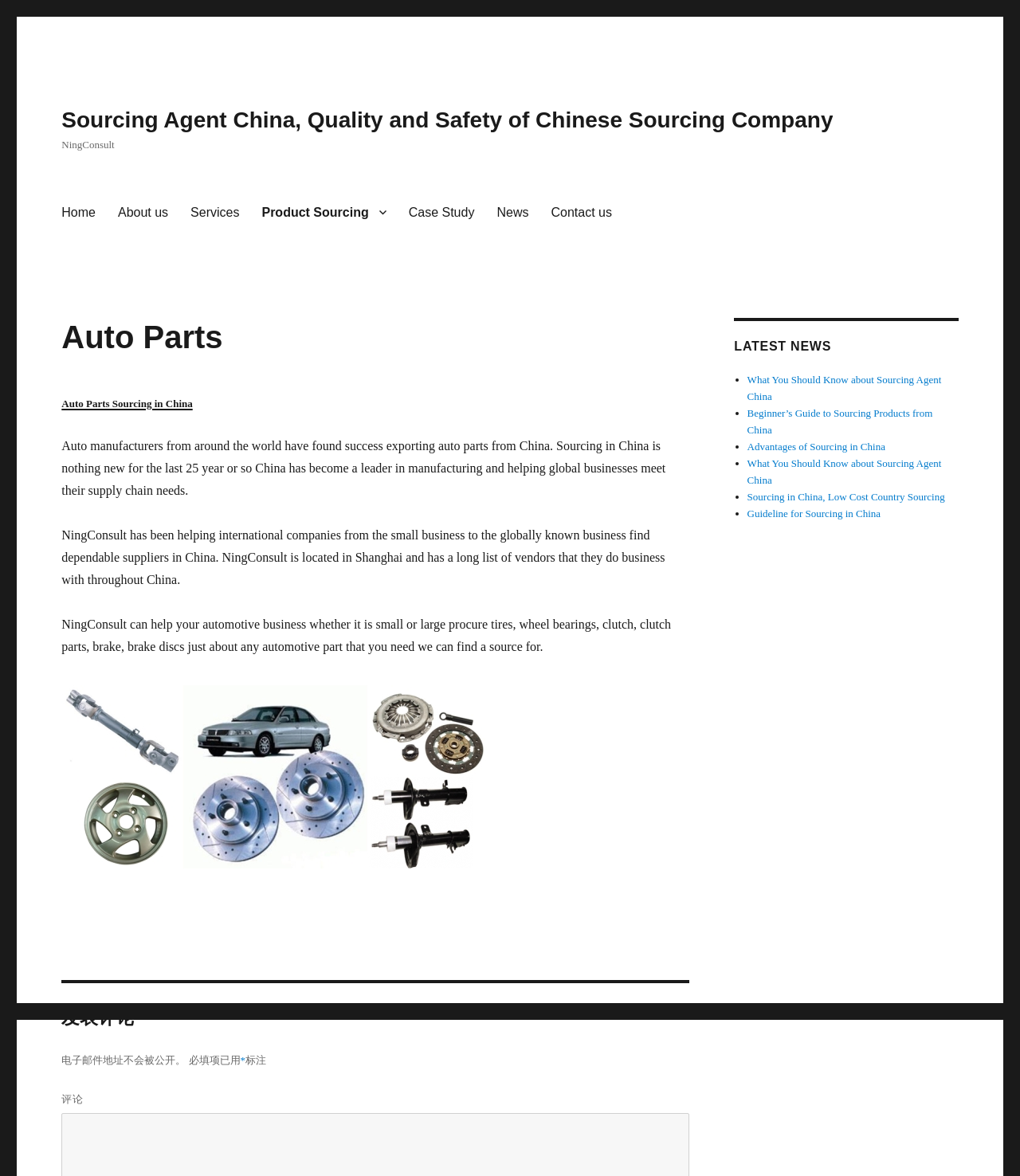Find and indicate the bounding box coordinates of the region you should select to follow the given instruction: "Read the 'Auto Parts Sourcing in China' heading".

[0.06, 0.332, 0.676, 0.351]